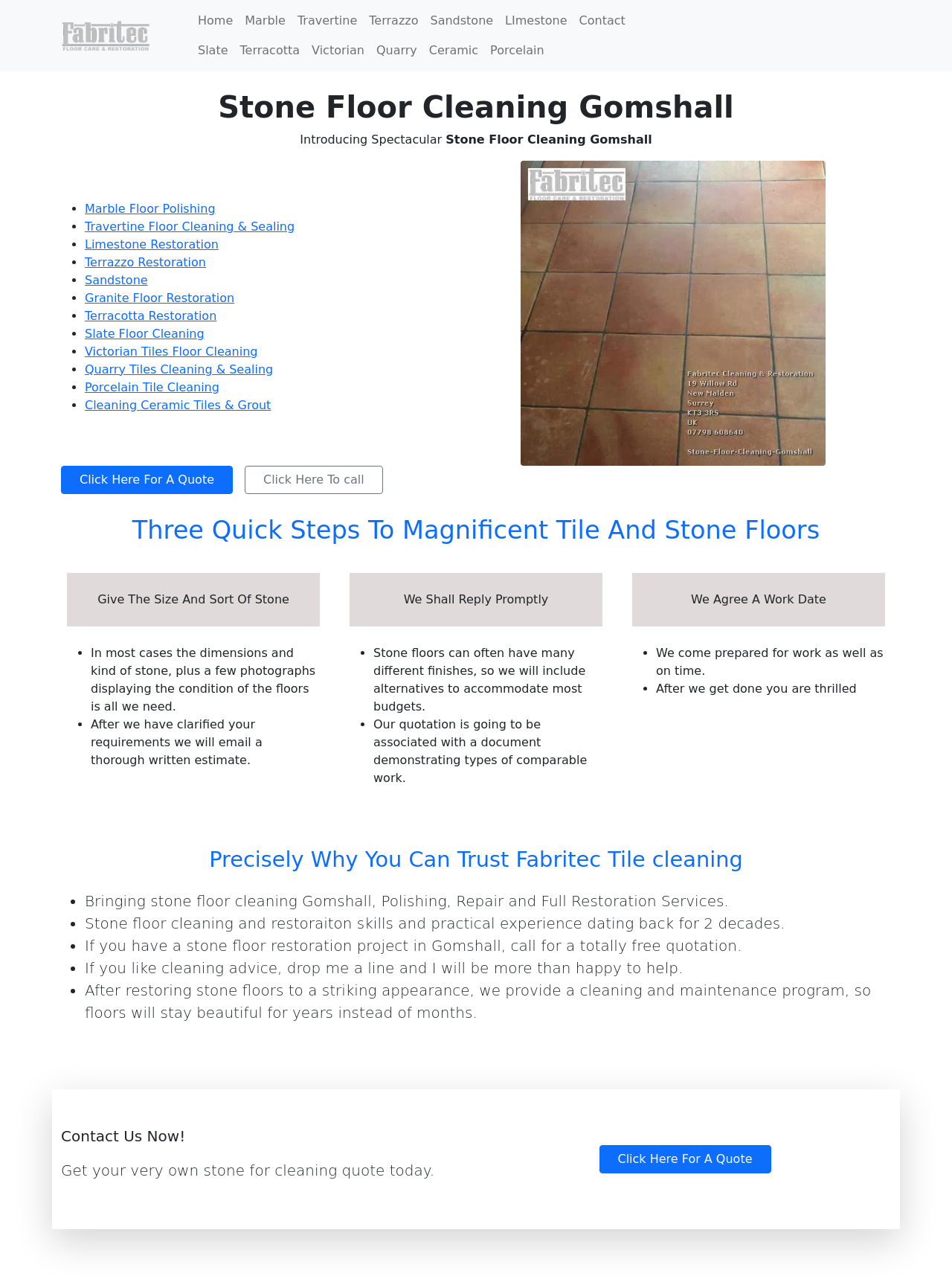What is the purpose of the 'Click Here For A Quote' button?
From the details in the image, provide a complete and detailed answer to the question.

I inferred the purpose of the button by its text content 'Click Here For A Quote' and its position on the webpage, which suggests that it is a call-to-action to initiate the quote process.